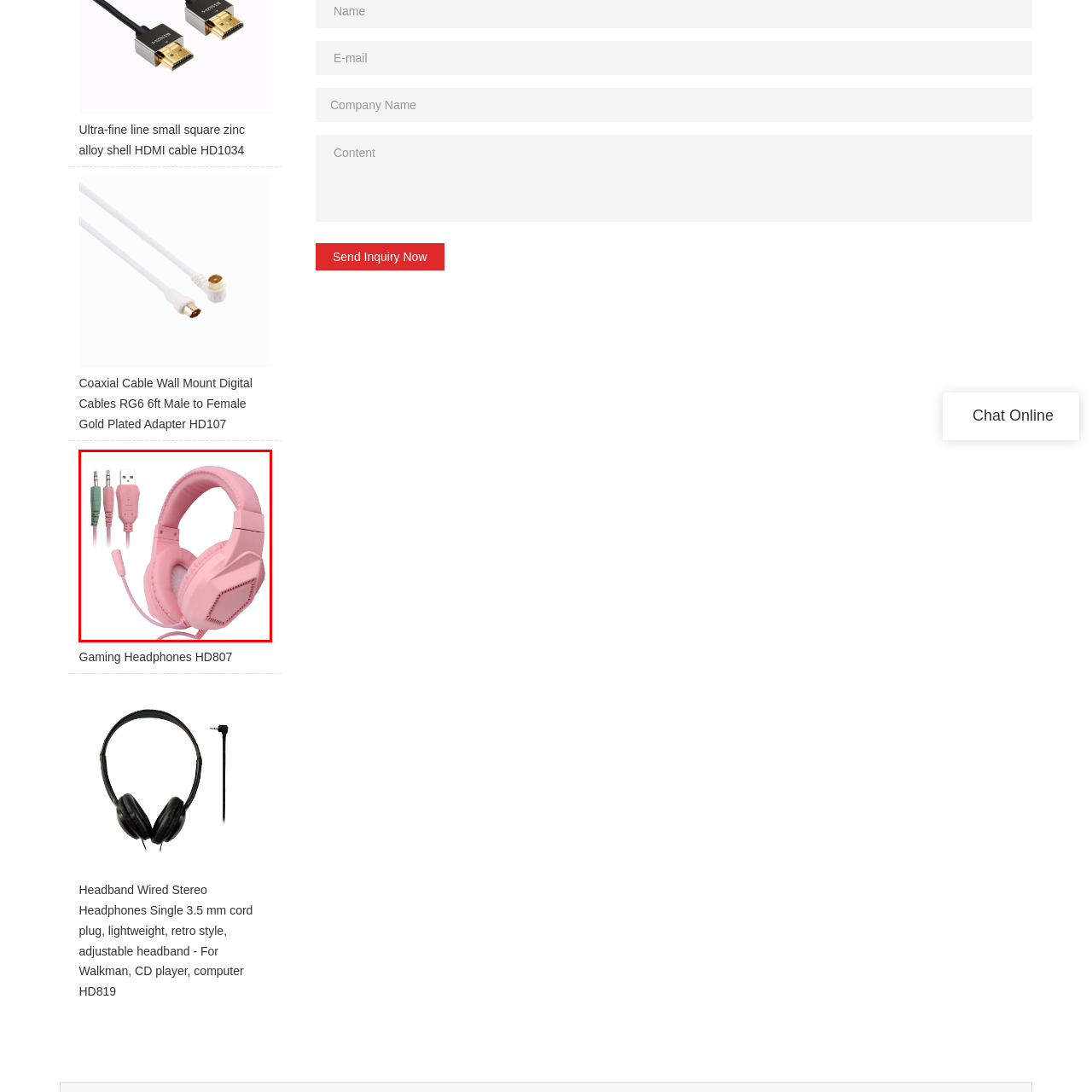View the image inside the red-bordered box and answer the given question using a single word or phrase:
What type of connections do the headphones have?

USB and audio jack